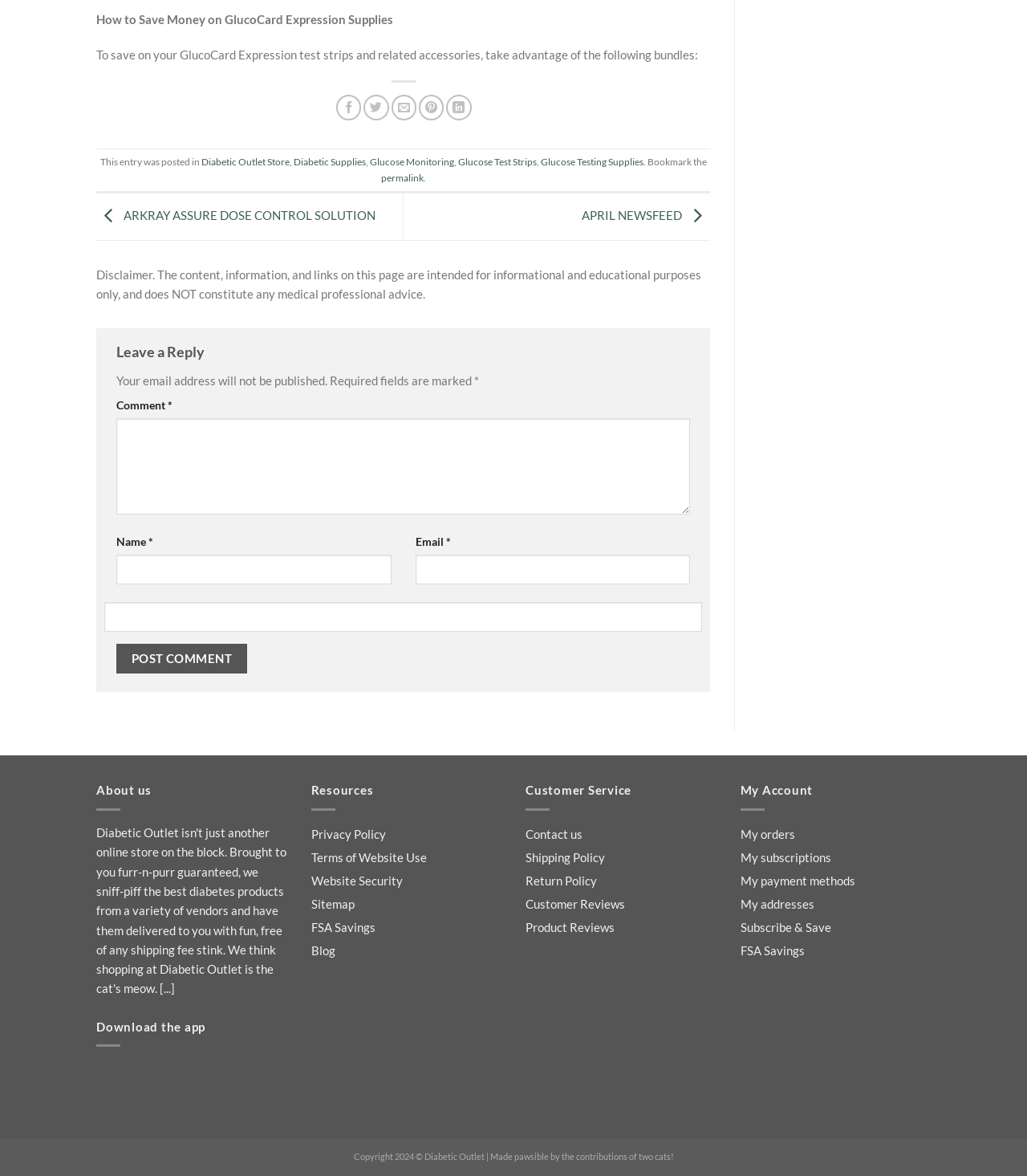Please give a succinct answer using a single word or phrase:
What is the topic of the webpage?

GlucoCard Expression Supplies